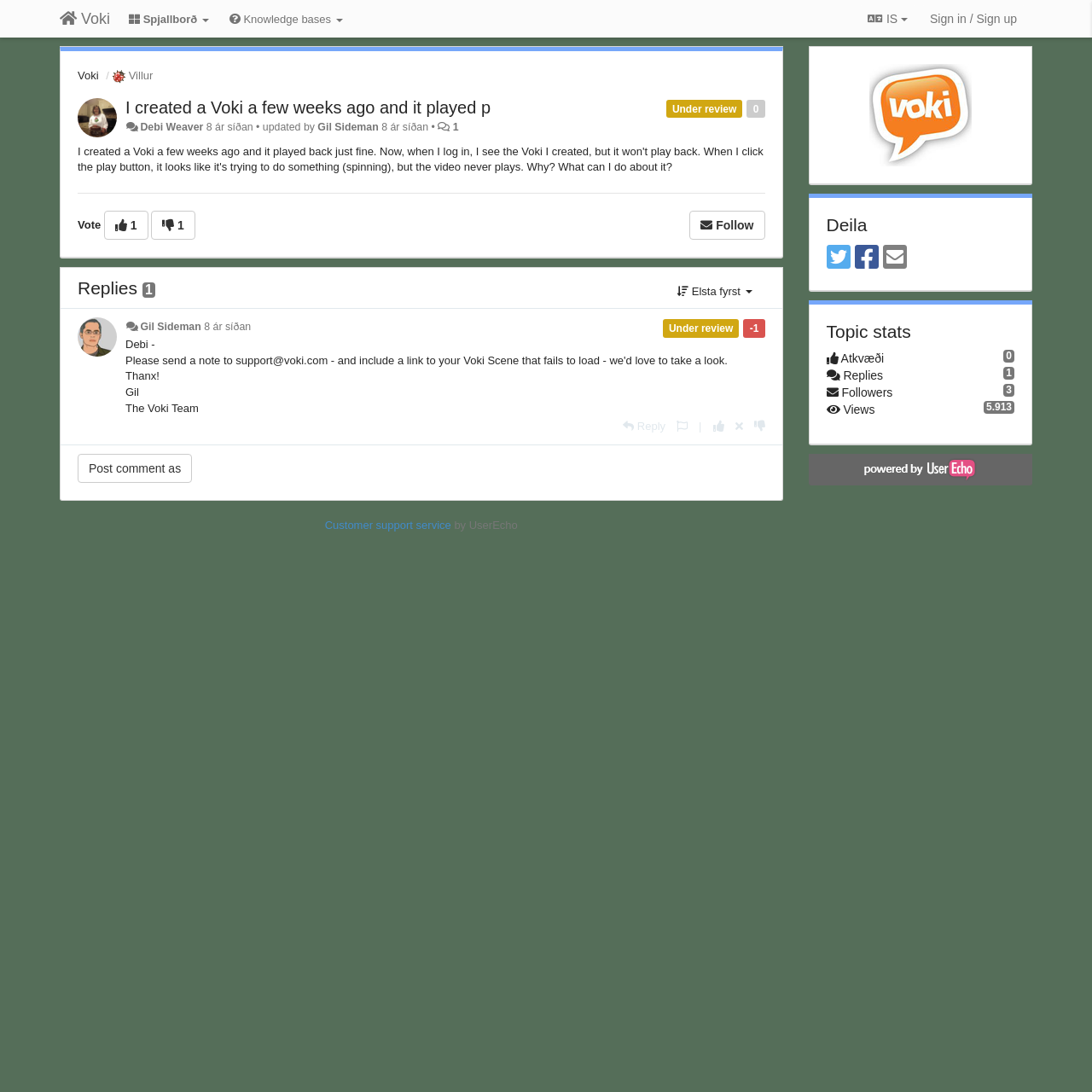What is the name of the creator of the Voki?
Look at the screenshot and give a one-word or phrase answer.

Debi Weaver